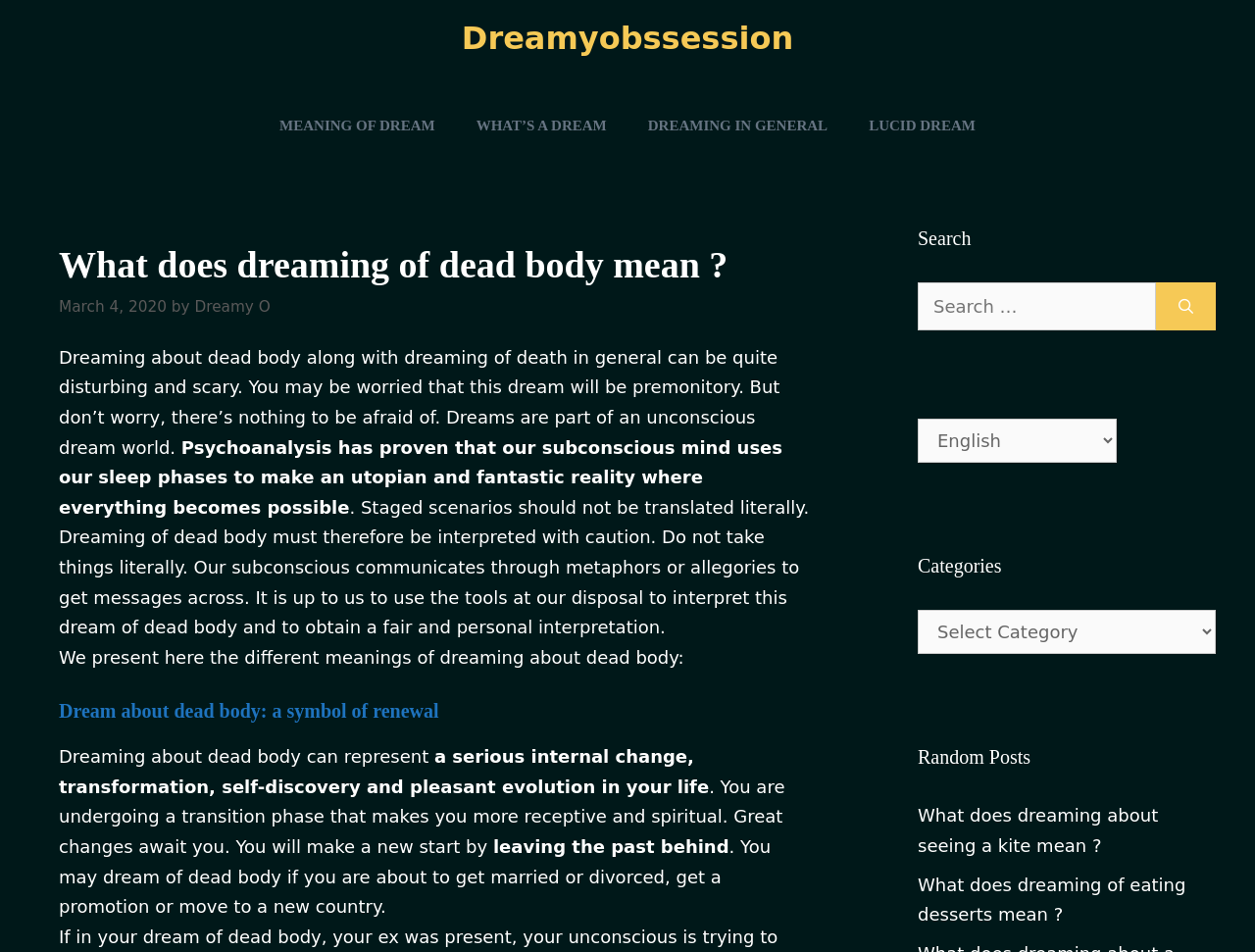Specify the bounding box coordinates (top-left x, top-left y, bottom-right x, bottom-right y) of the UI element in the screenshot that matches this description: Product Info

None